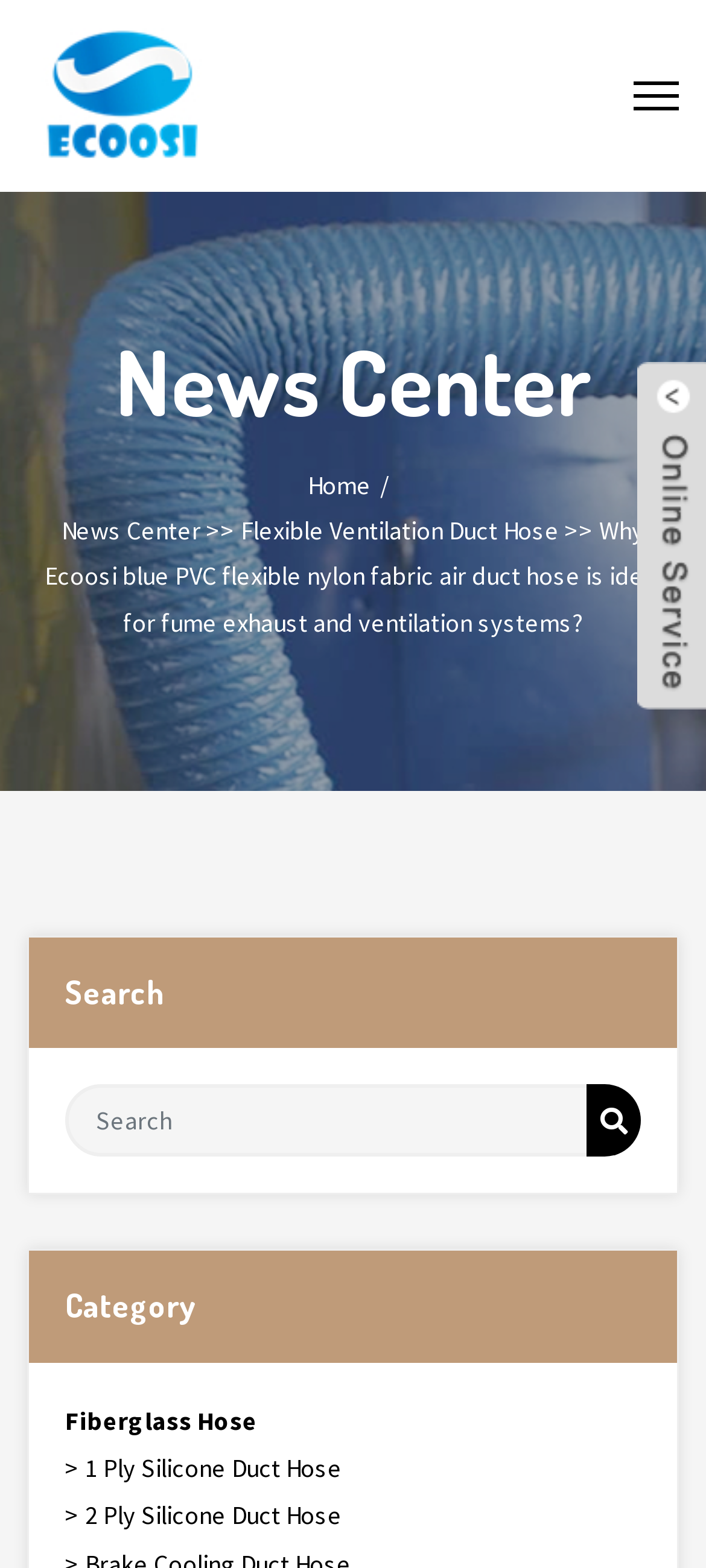What is the current page?
Using the information presented in the image, please offer a detailed response to the question.

The current page can be determined by looking at the navigation menu, where 'News Center' is highlighted, indicating that it is the current page.